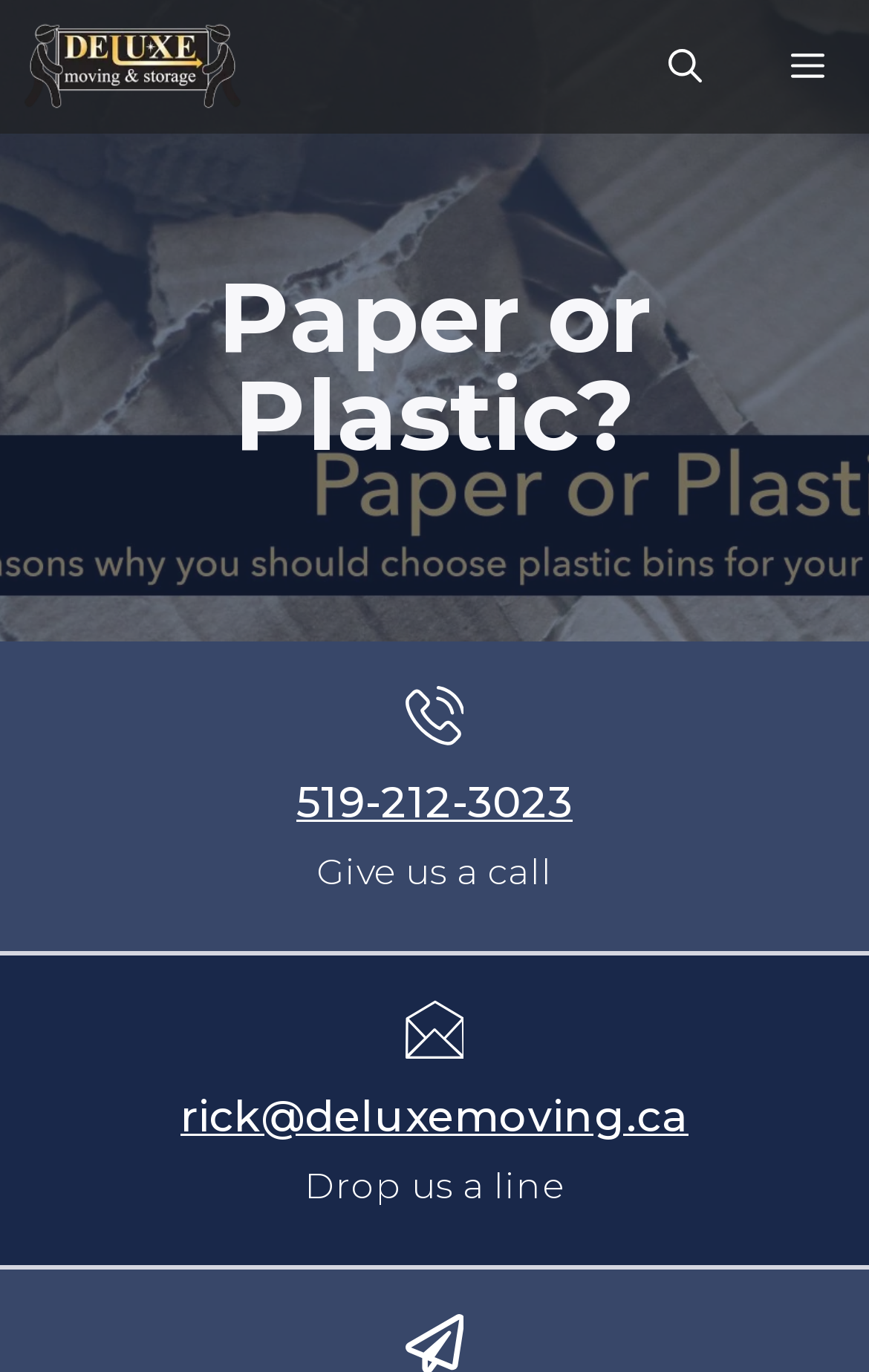Respond with a single word or phrase for the following question: 
What is the purpose of the button on the top-right corner?

Open search